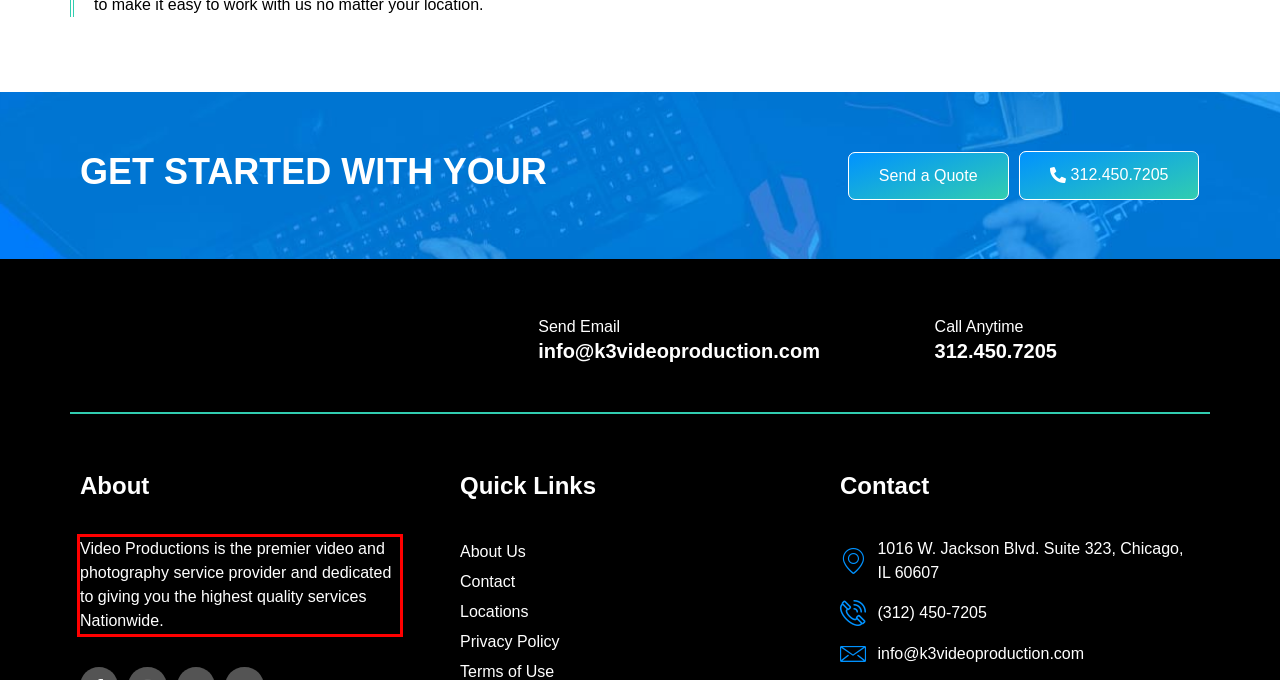Please recognize and transcribe the text located inside the red bounding box in the webpage image.

Video Productions is the premier video and photography service provider and dedicated to giving you the highest quality services Nationwide.